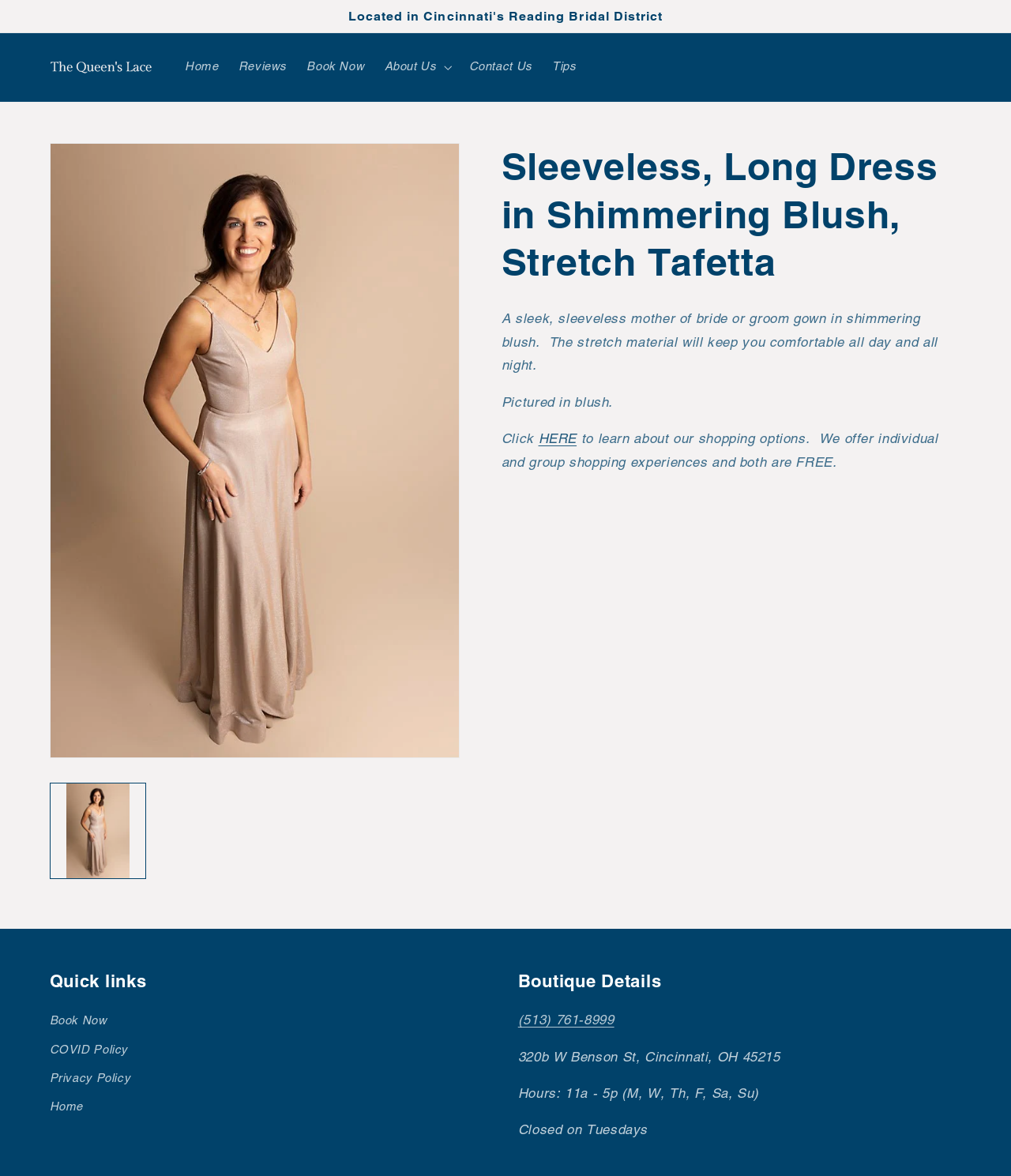Explain the webpage's layout and main content in detail.

This webpage appears to be a product page for a dress shop, specifically showcasing a sleeveless, long dress in shimmering blush. At the top of the page, there is a large image of the dress, taking up most of the width. Below the image, there is a navigation menu with links to "Home", "Reviews", "Book Now", and other pages.

To the right of the navigation menu, there is a section with details about the dress, including a brief description, "A sleek, sleeveless mother of bride or groom gown in shimmering blush. The stretch material will keep you comfortable all day and all night." Below this, there are additional details, such as the color pictured and a call to action to learn more about shopping options.

On the left side of the page, there is a gallery viewer section with a large image of the dress and a thumbnail of the same image below it. There is also a link to skip to product information.

Further down the page, there are sections for quick links, boutique details, and contact information. The quick links section includes links to book an appointment, COVID policy, privacy policy, and the home page. The boutique details section includes the shop's phone number, address, hours of operation, and a note that it is closed on Tuesdays.

Overall, the page is well-organized and easy to navigate, with clear headings and concise text. The large image of the dress takes center stage, and the additional details and links are neatly organized around it.